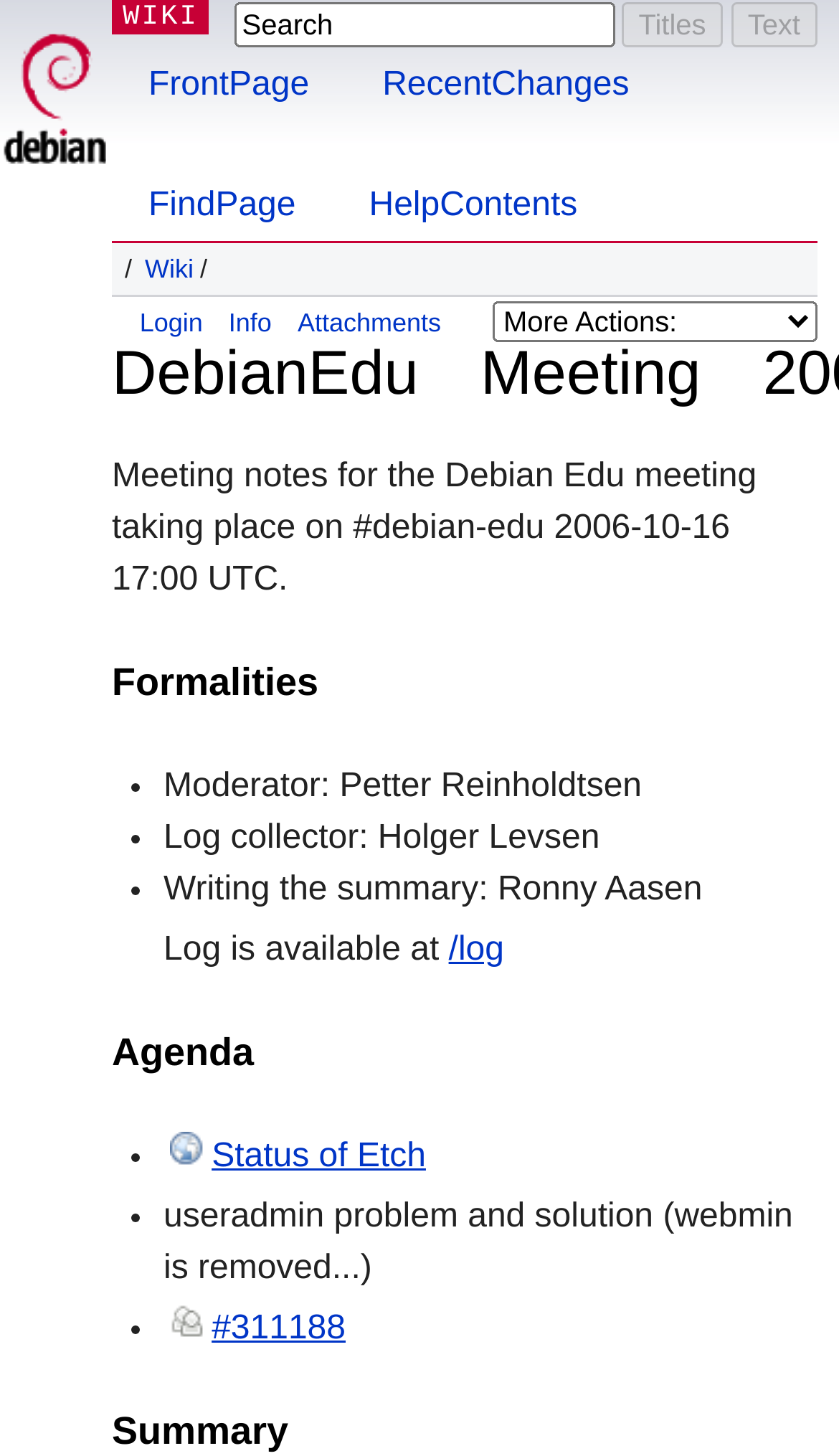Please locate the UI element described by "input value="Search" alt="Search" name="value"" and provide its bounding box coordinates.

[0.278, 0.001, 0.732, 0.033]